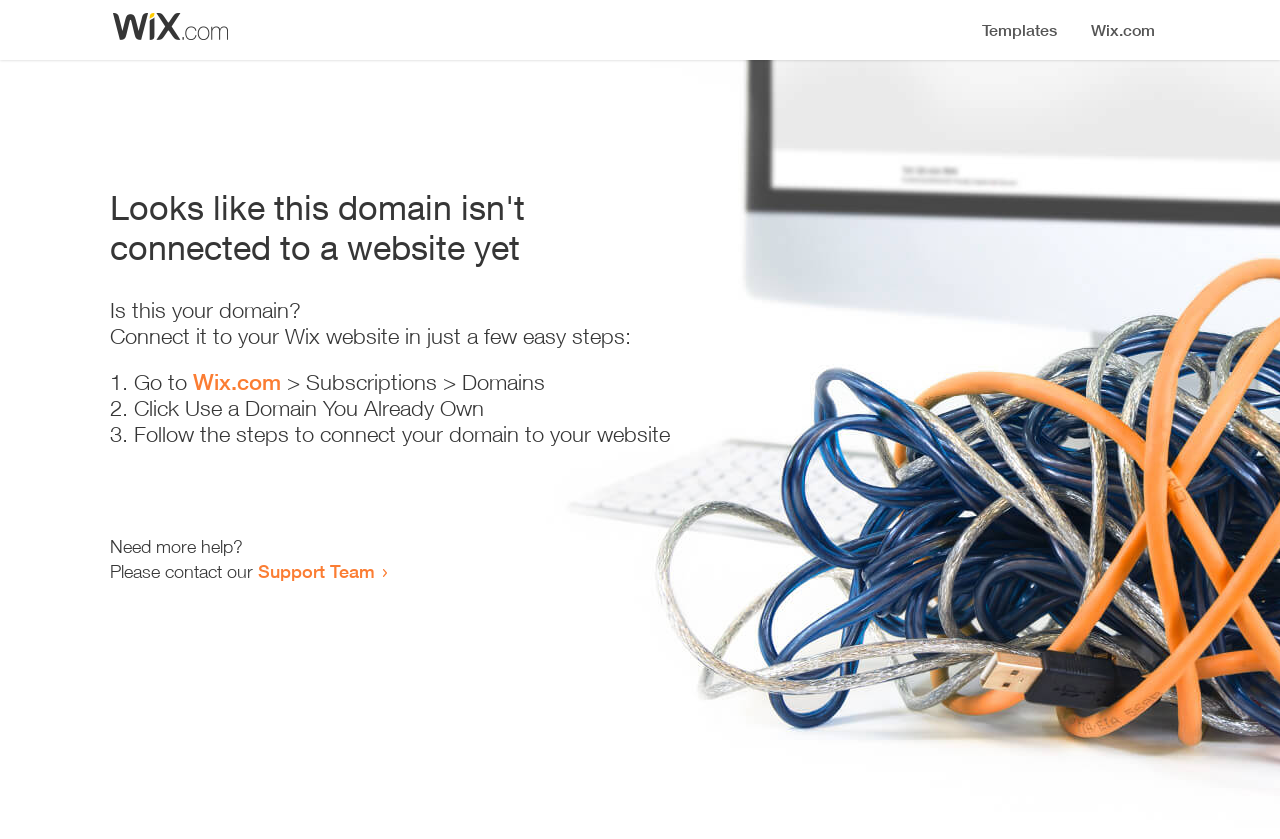Using the webpage screenshot, find the UI element described by Support Team. Provide the bounding box coordinates in the format (top-left x, top-left y, bottom-right x, bottom-right y), ensuring all values are floating point numbers between 0 and 1.

[0.202, 0.667, 0.293, 0.694]